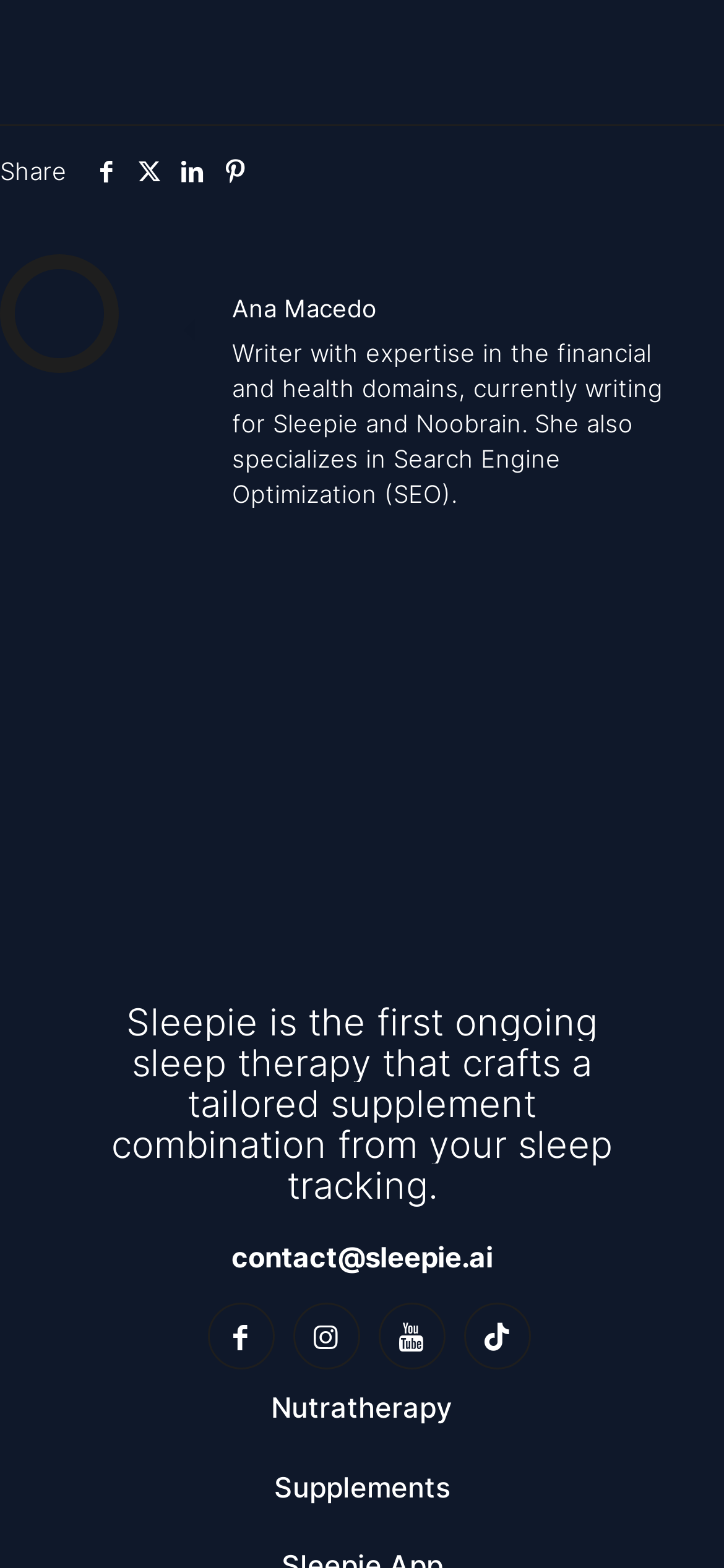Find the bounding box coordinates of the element to click in order to complete the given instruction: "Contact Sleepie."

[0.319, 0.791, 0.681, 0.813]